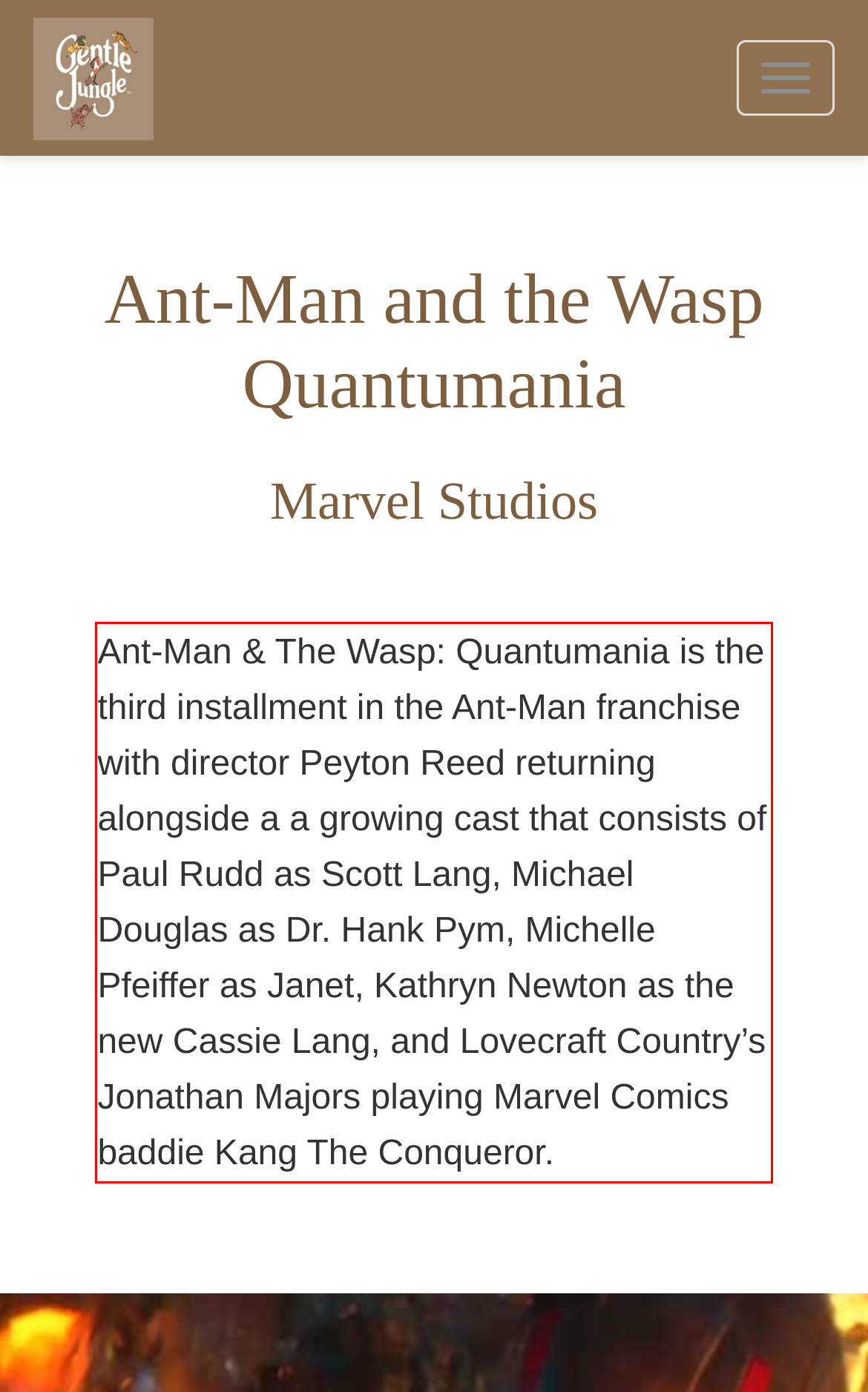Given a webpage screenshot with a red bounding box, perform OCR to read and deliver the text enclosed by the red bounding box.

Ant-Man & The Wasp: Quantumania is the third installment in the Ant-Man franchise with director Peyton Reed returning alongside a a growing cast that consists of Paul Rudd as Scott Lang, Michael Douglas as Dr. Hank Pym, Michelle Pfeiffer as Janet, Kathryn Newton as the new Cassie Lang, and Lovecraft Country’s Jonathan Majors playing Marvel Comics baddie Kang The Conqueror.